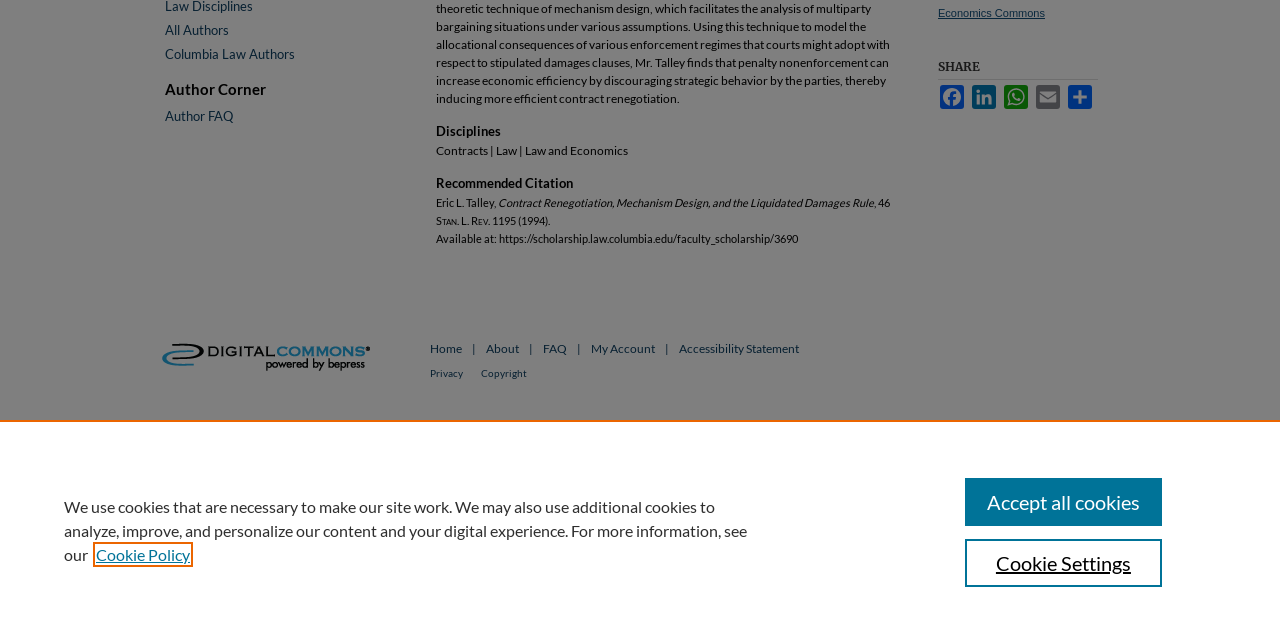Please find the bounding box coordinates (top-left x, top-left y, bottom-right x, bottom-right y) in the screenshot for the UI element described as follows: Facebook

[0.733, 0.134, 0.755, 0.171]